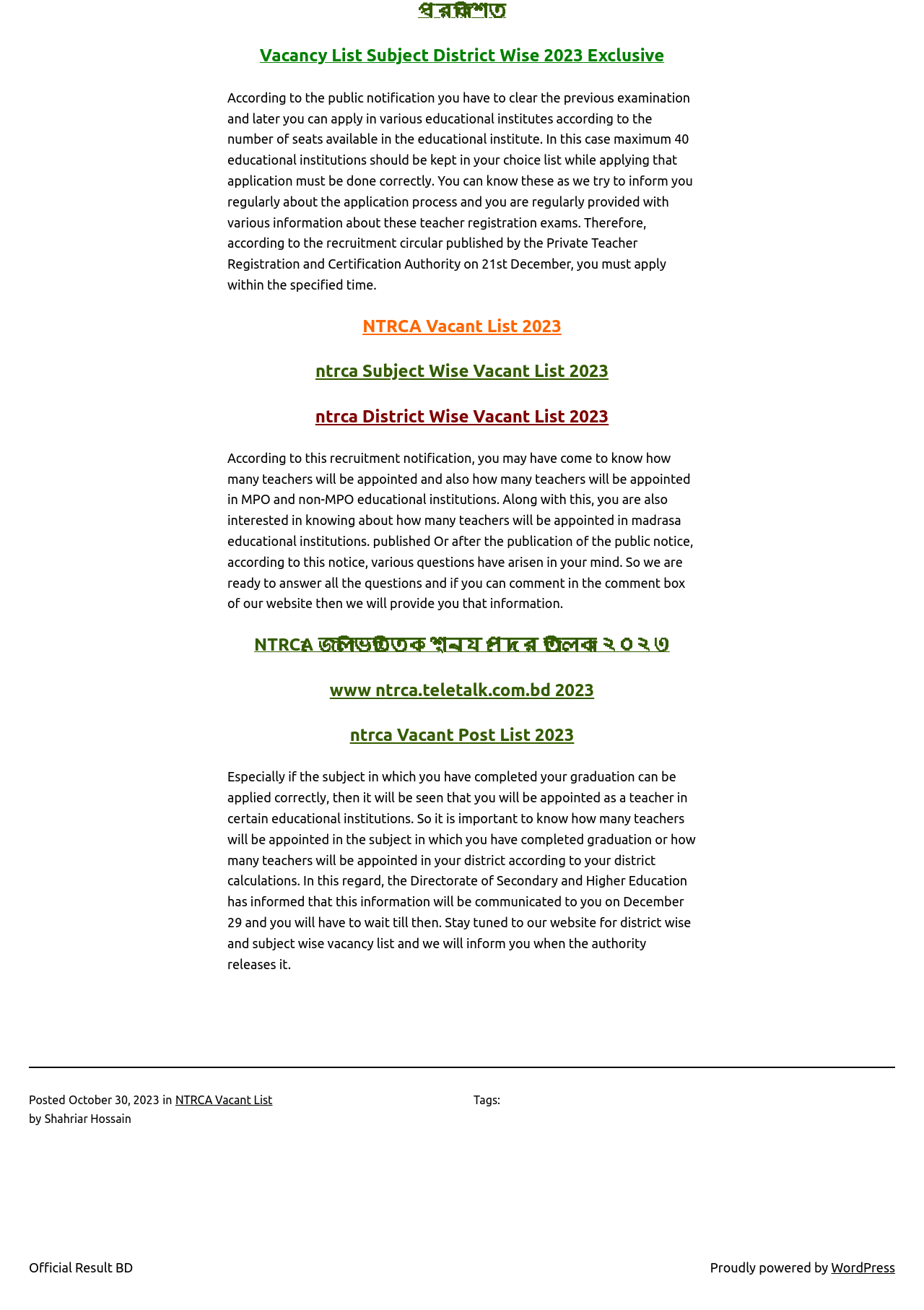Determine the bounding box coordinates of the clickable region to follow the instruction: "View 'NTRCA Vacant Post List 2023'".

[0.379, 0.553, 0.621, 0.568]